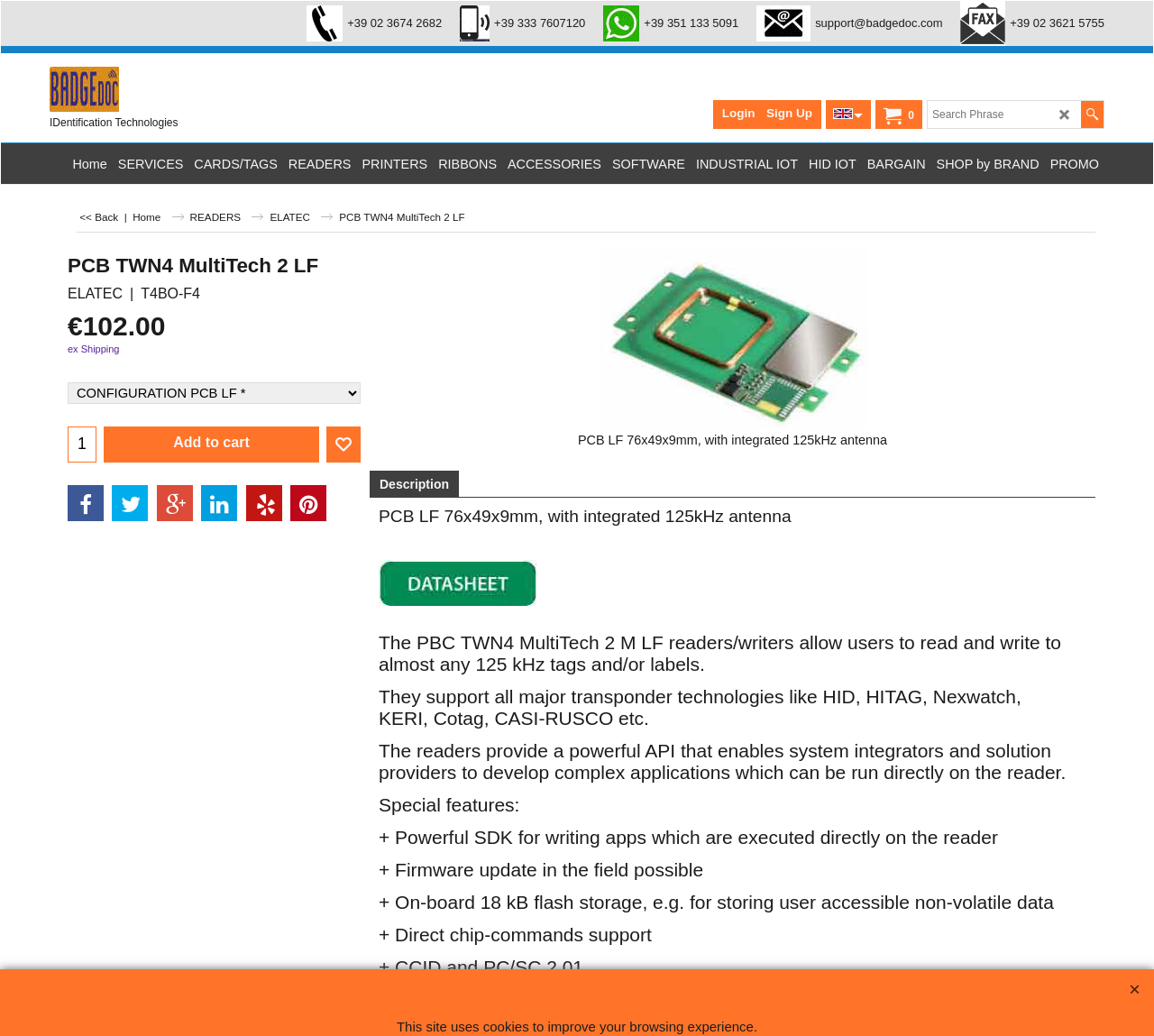Using the elements shown in the image, answer the question comprehensively: What is the price of the product?

I found the price of the product by looking at the static text '€102.00' which is located near the product name and description.